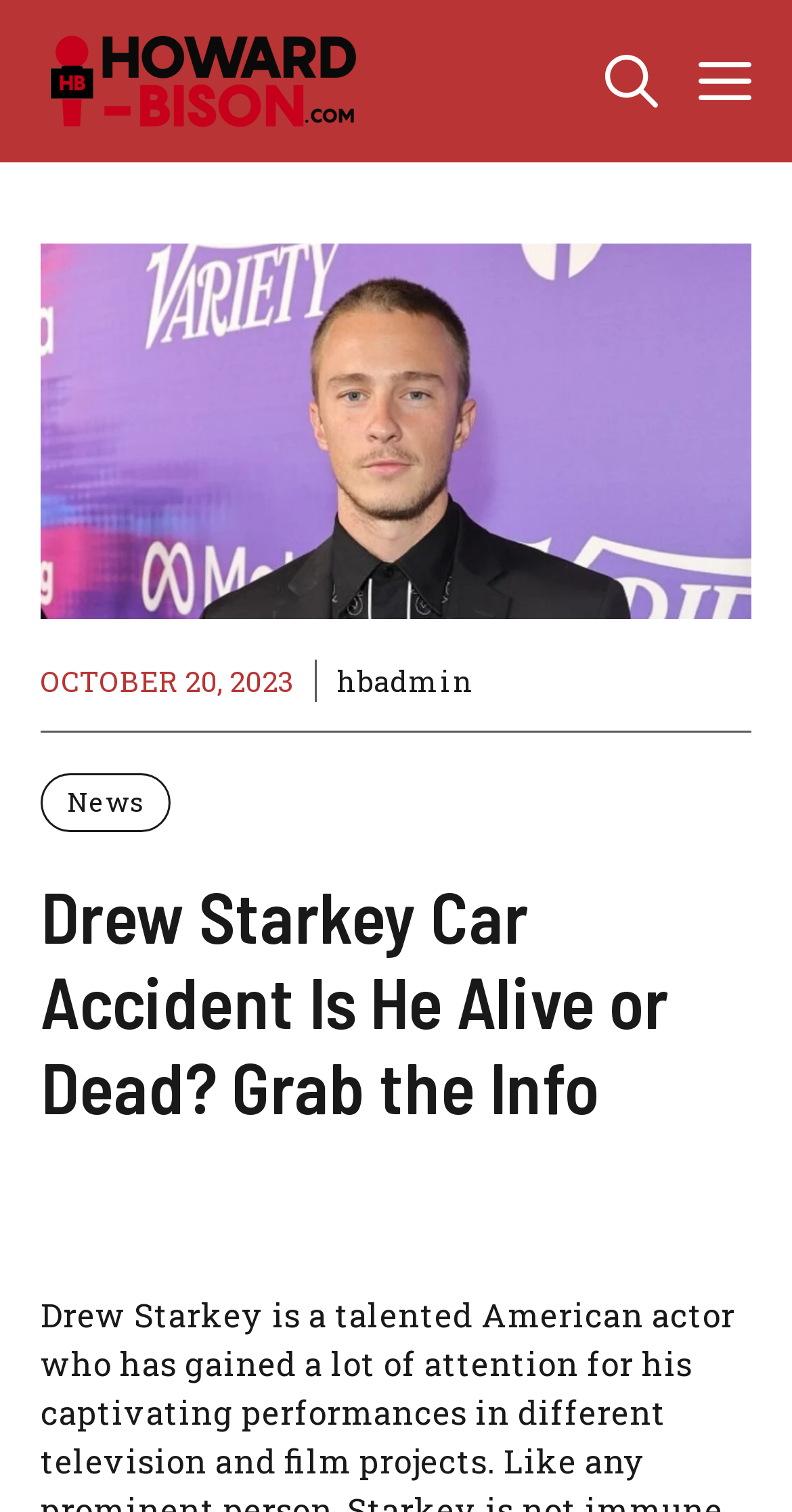Using the details from the image, please elaborate on the following question: What is the date mentioned on the webpage?

The question asks about the date mentioned on the webpage. By examining the time element, we can see a static text 'OCTOBER 20, 2023', which is the date mentioned on the webpage.